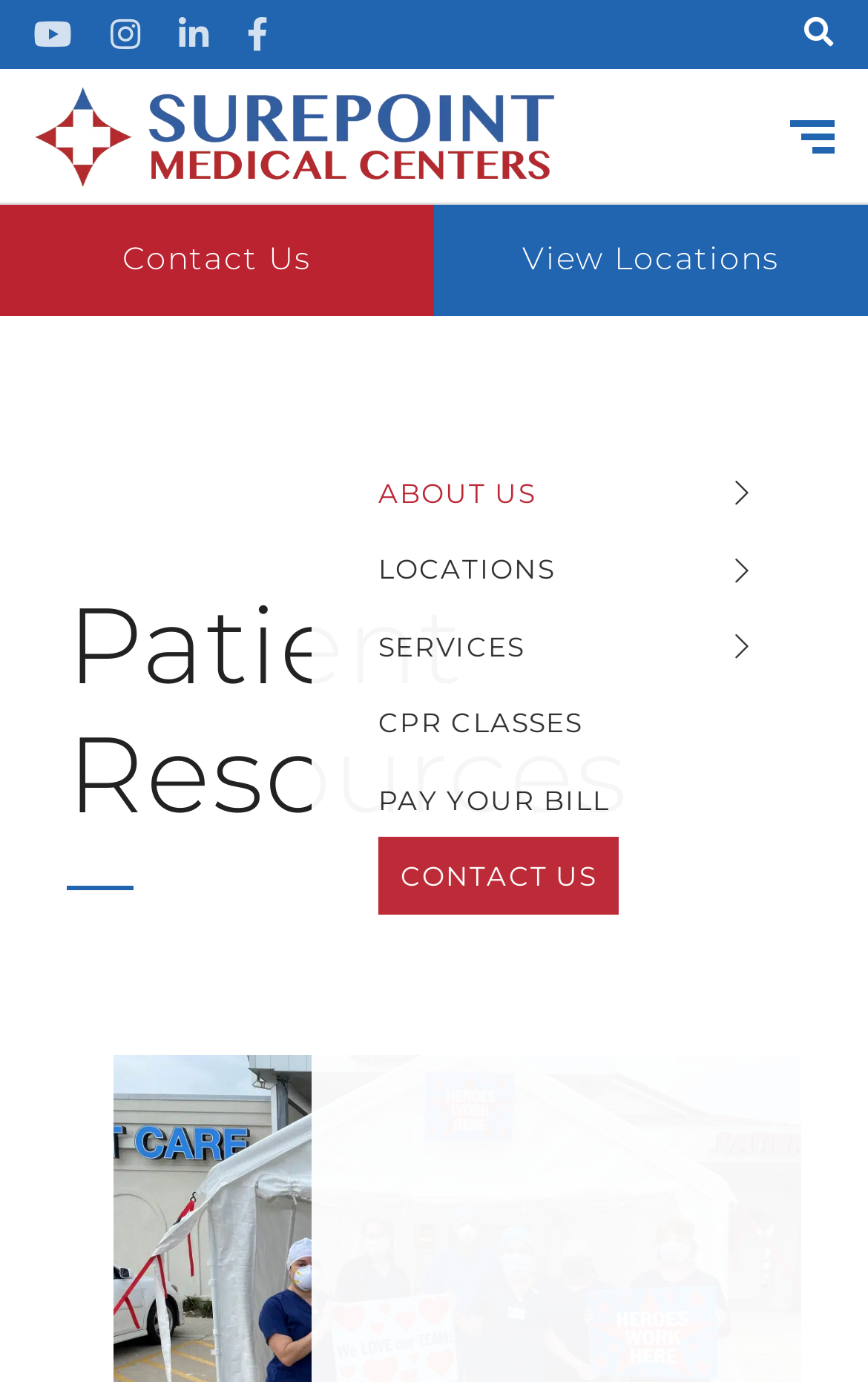Locate and provide the bounding box coordinates for the HTML element that matches this description: "Pay Your Bill".

[0.41, 0.552, 0.872, 0.607]